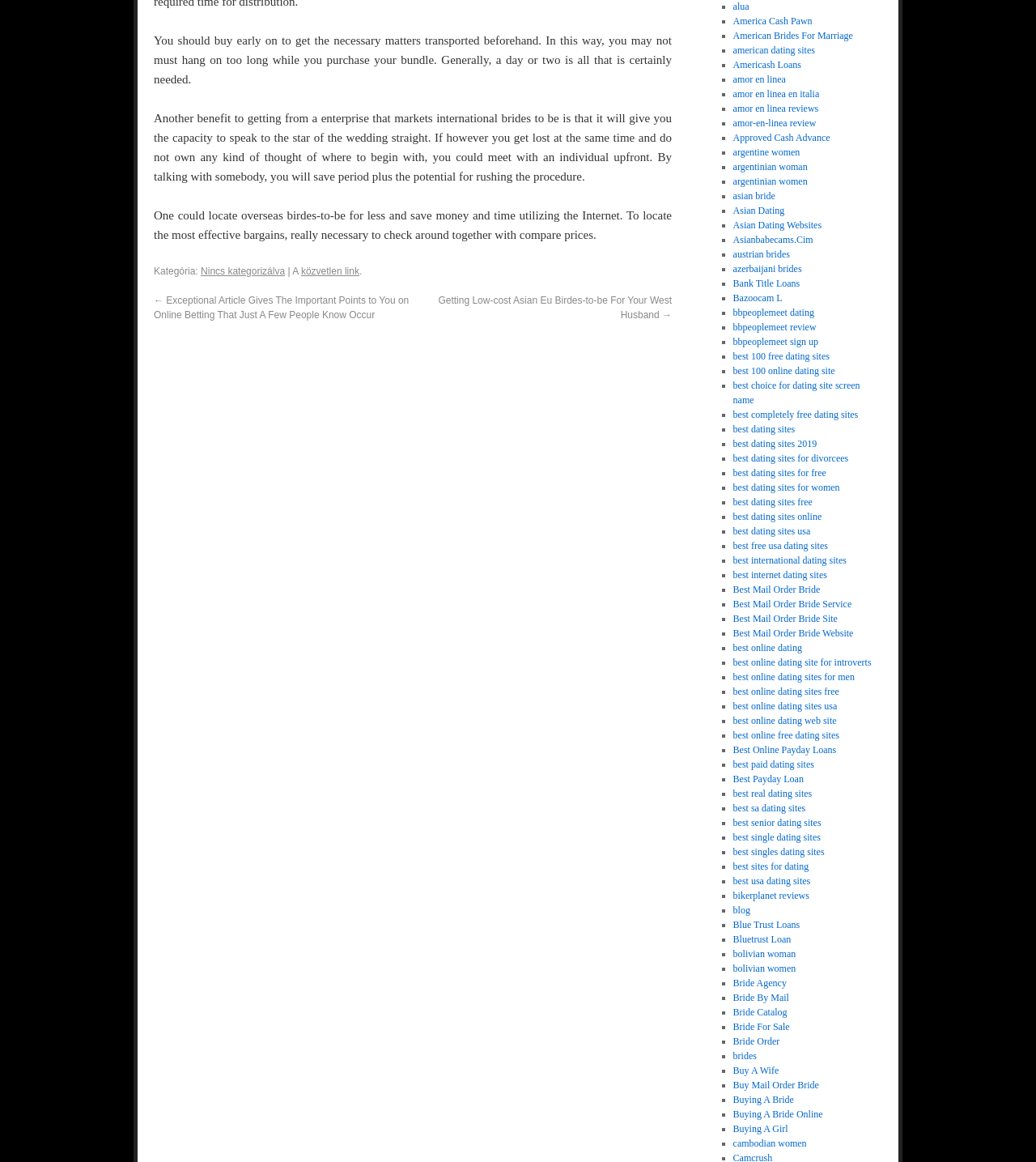Find the bounding box coordinates of the element you need to click on to perform this action: 'Check the link 'best dating sites for women''. The coordinates should be represented by four float values between 0 and 1, in the format [left, top, right, bottom].

[0.707, 0.415, 0.811, 0.424]